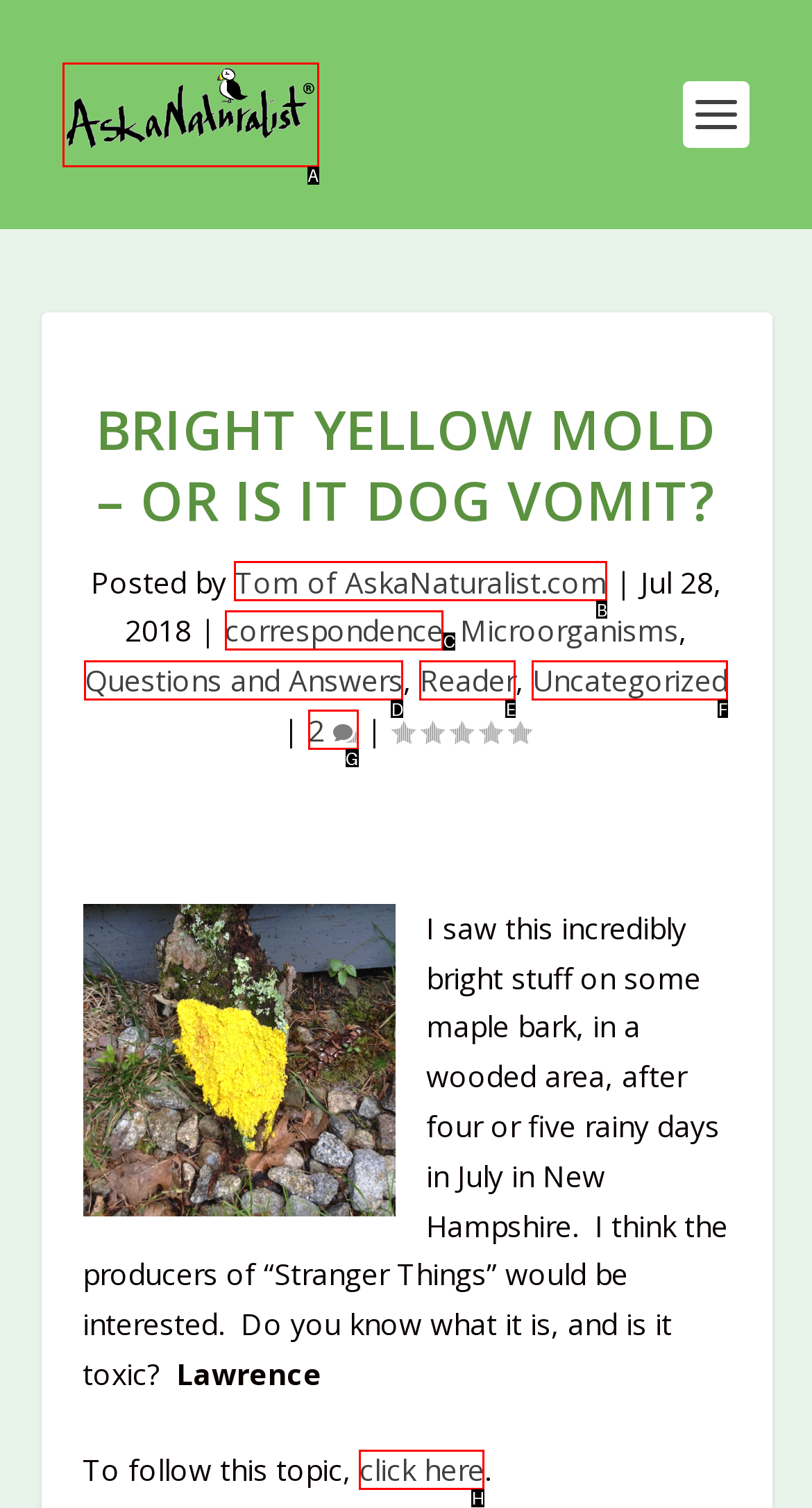Determine which HTML element to click to execute the following task: Click on the correspondence link Answer with the letter of the selected option.

C